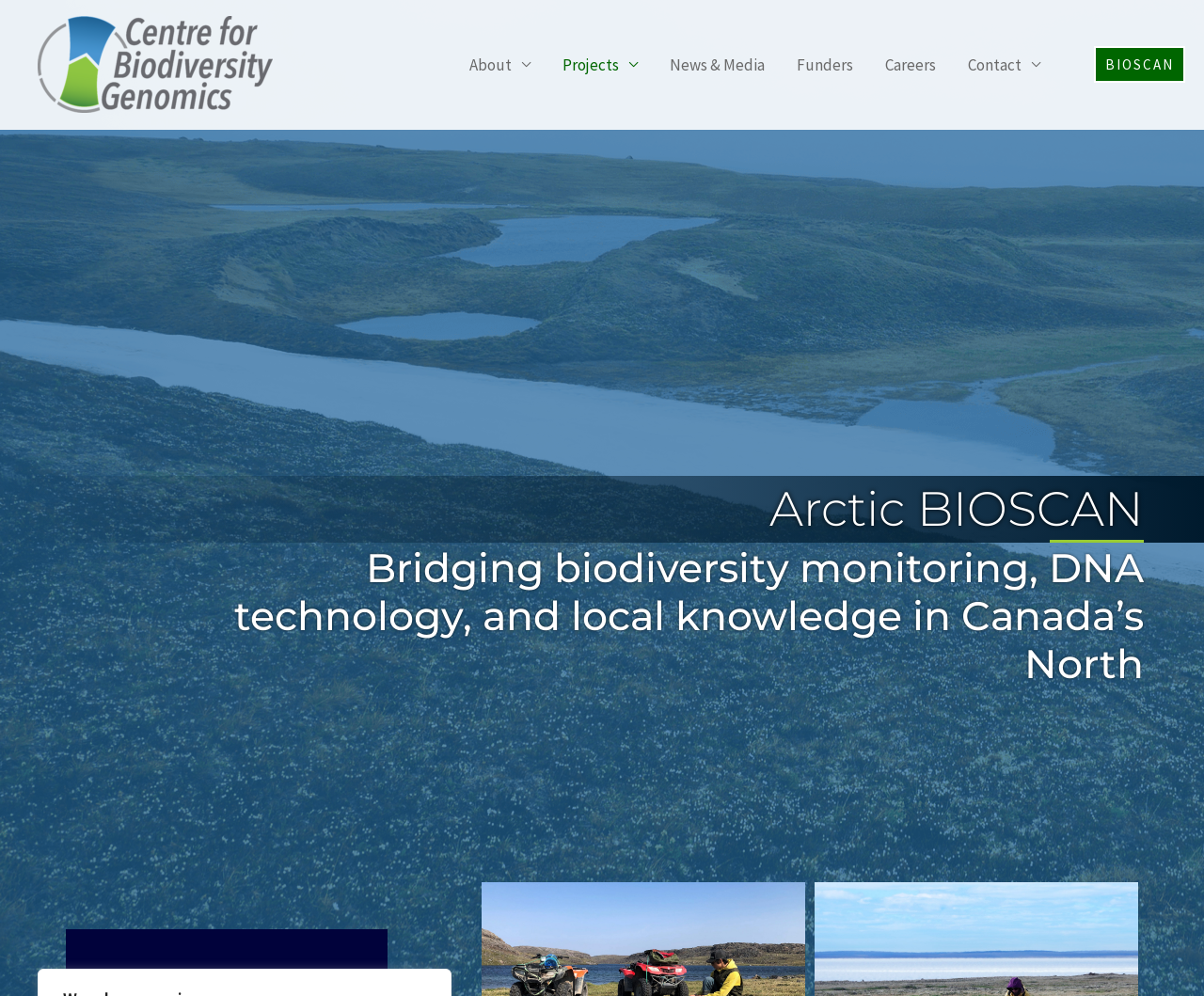What region is mentioned in the webpage?
Give a detailed response to the question by analyzing the screenshot.

The question asks for the region mentioned in the webpage, which can be found in the heading element with the text 'Bridging biodiversity monitoring, DNA technology, and local knowledge in Canada’s North'. This heading element mentions Canada’s North as the region of focus.